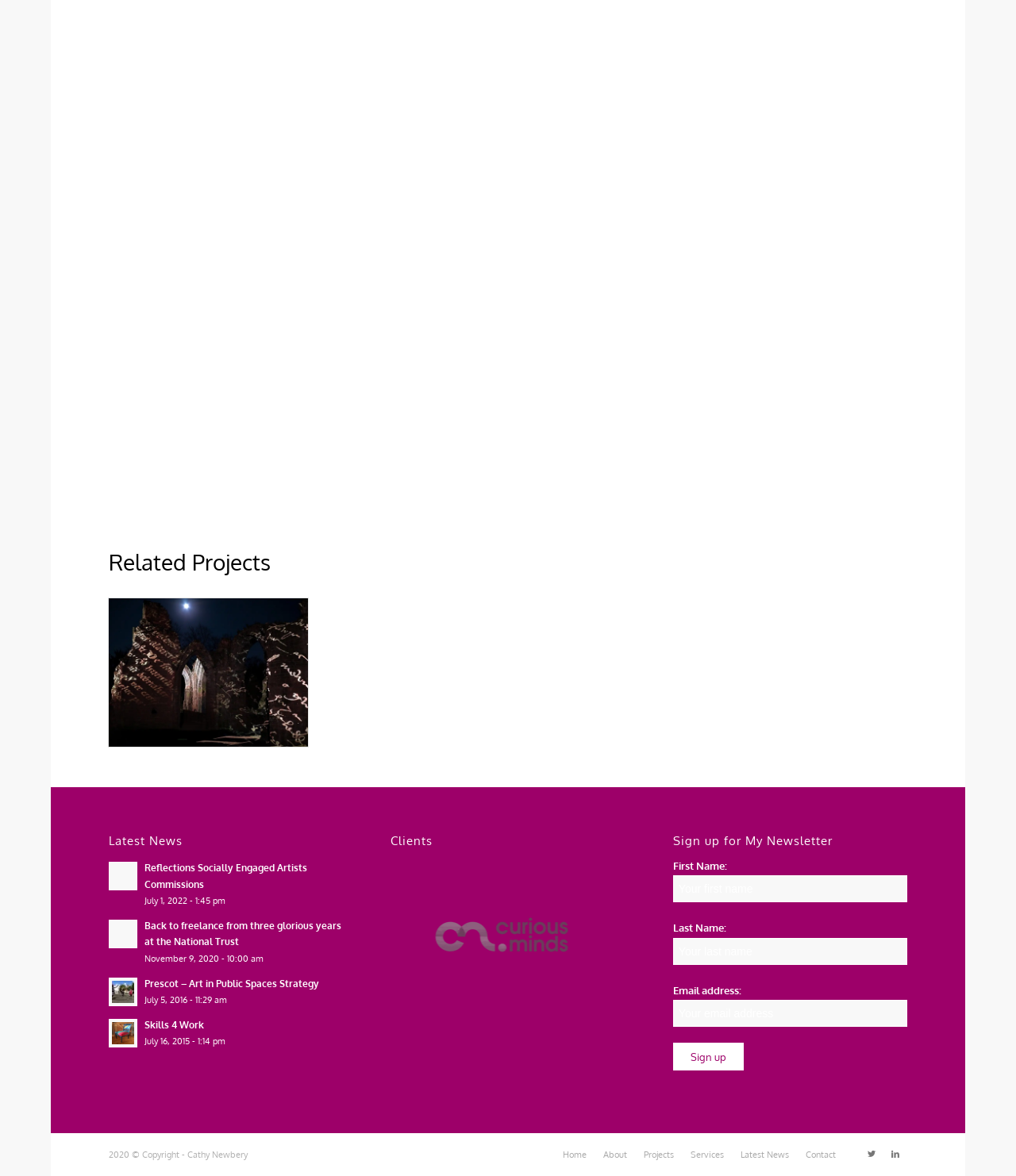Ascertain the bounding box coordinates for the UI element detailed here: "Latest News". The coordinates should be provided as [left, top, right, bottom] with each value being a float between 0 and 1.

[0.729, 0.977, 0.777, 0.986]